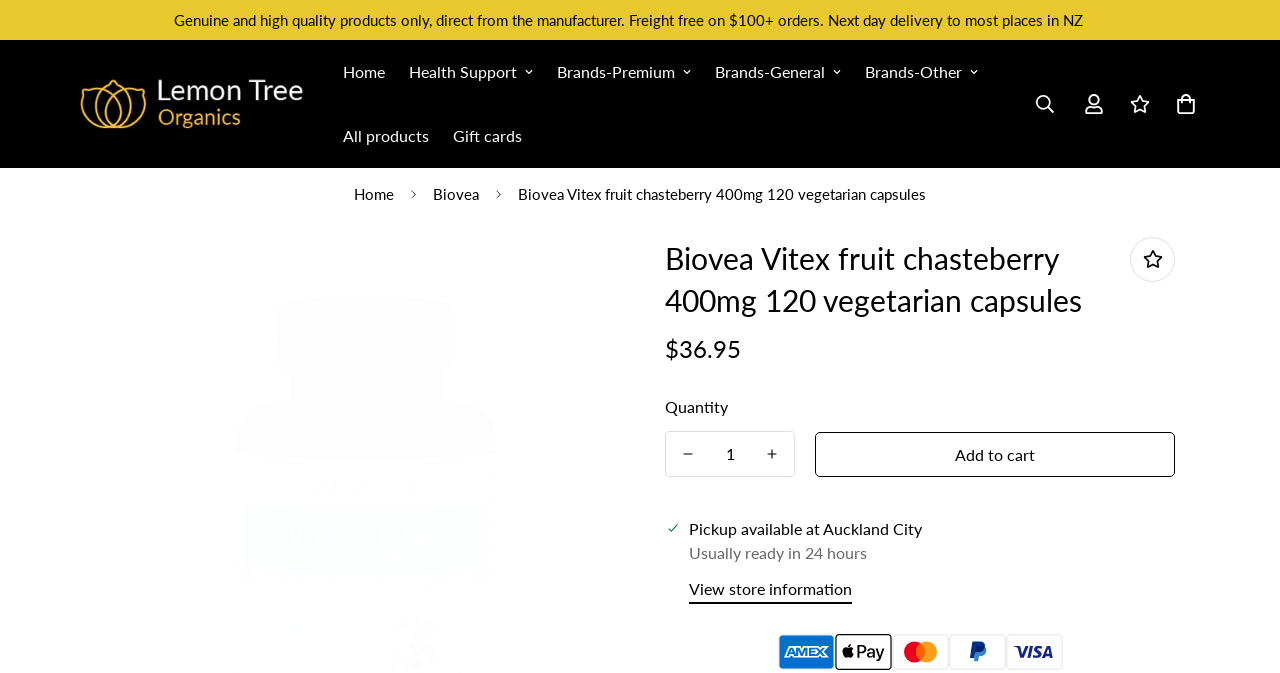Review the image closely and give a comprehensive answer to the question: What is the purpose of the button with the image of a cart?

I determined the purpose of the button by looking at its text content 'Add to cart' and its location on the page, which suggests that it is used to add the product to the shopping cart.